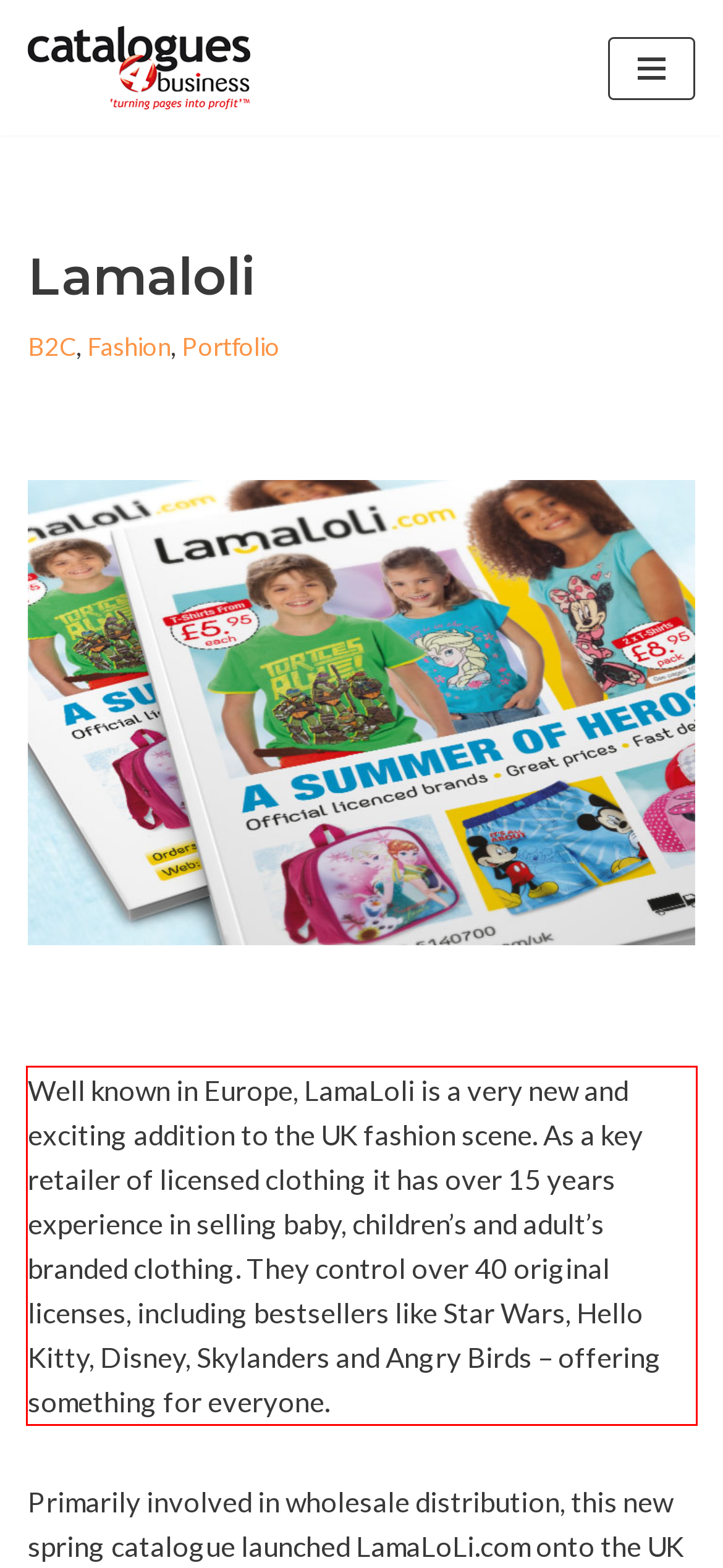You are given a webpage screenshot with a red bounding box around a UI element. Extract and generate the text inside this red bounding box.

Well known in Europe, LamaLoli is a very new and exciting addition to the UK fashion scene. As a key retailer of licensed clothing it has over 15 years experience in selling baby, children’s and adult’s branded clothing. They control over 40 original licenses, including bestsellers like Star Wars, Hello Kitty, Disney, Skylanders and Angry Birds – offering something for everyone.